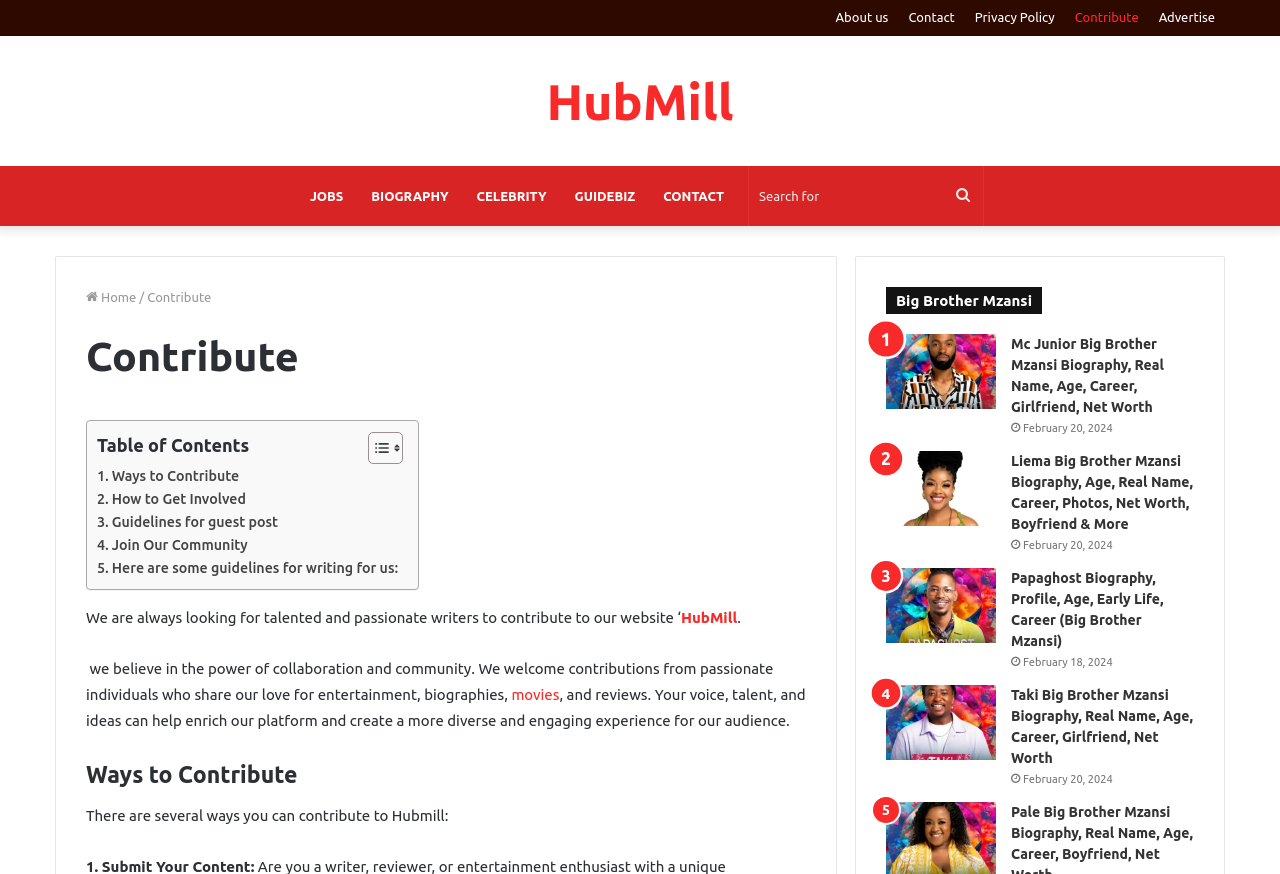Identify the bounding box coordinates of the area you need to click to perform the following instruction: "Click on the 'Liema Big Brother Mzansi Biography' link".

[0.692, 0.516, 0.778, 0.602]